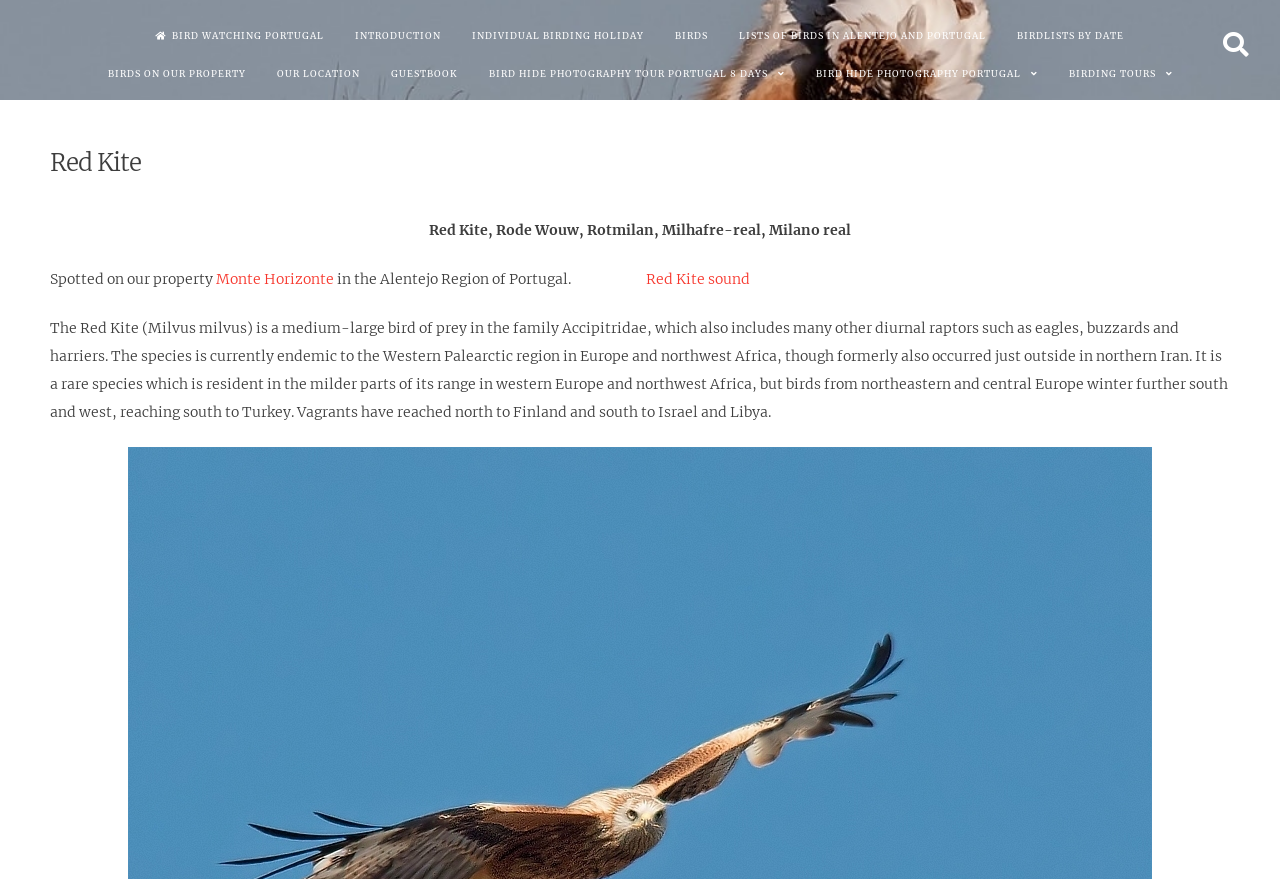Please identify the bounding box coordinates of the clickable region that I should interact with to perform the following instruction: "Click on BIRD WATCHING PORTUGAL". The coordinates should be expressed as four float numbers between 0 and 1, i.e., [left, top, right, bottom].

[0.111, 0.017, 0.264, 0.06]